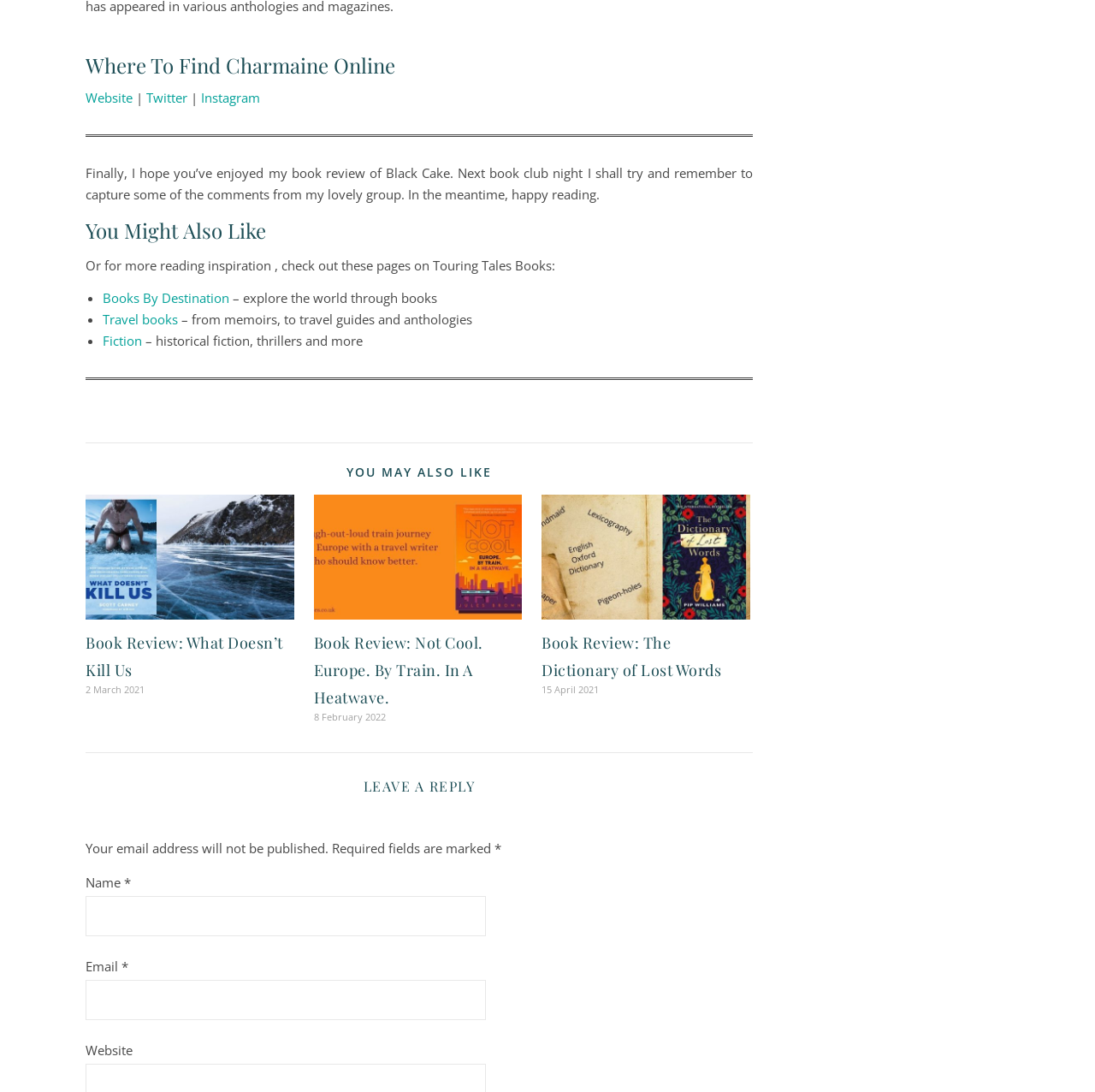Locate the bounding box coordinates of the element that should be clicked to fulfill the instruction: "Enter your name".

[0.078, 0.82, 0.444, 0.857]